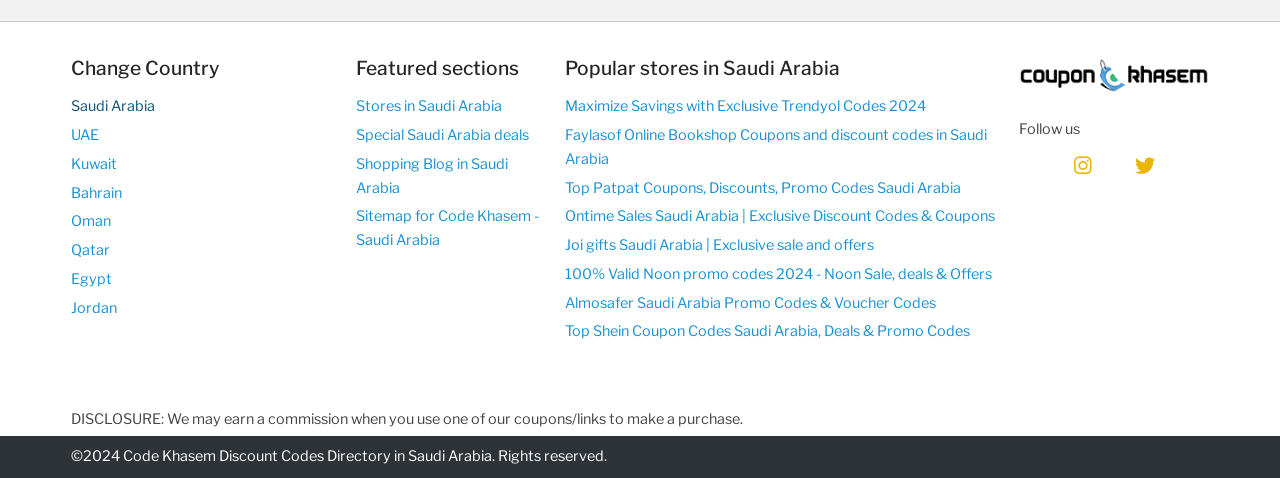Determine the bounding box coordinates of the clickable element necessary to fulfill the instruction: "Check recent posts". Provide the coordinates as four float numbers within the 0 to 1 range, i.e., [left, top, right, bottom].

None